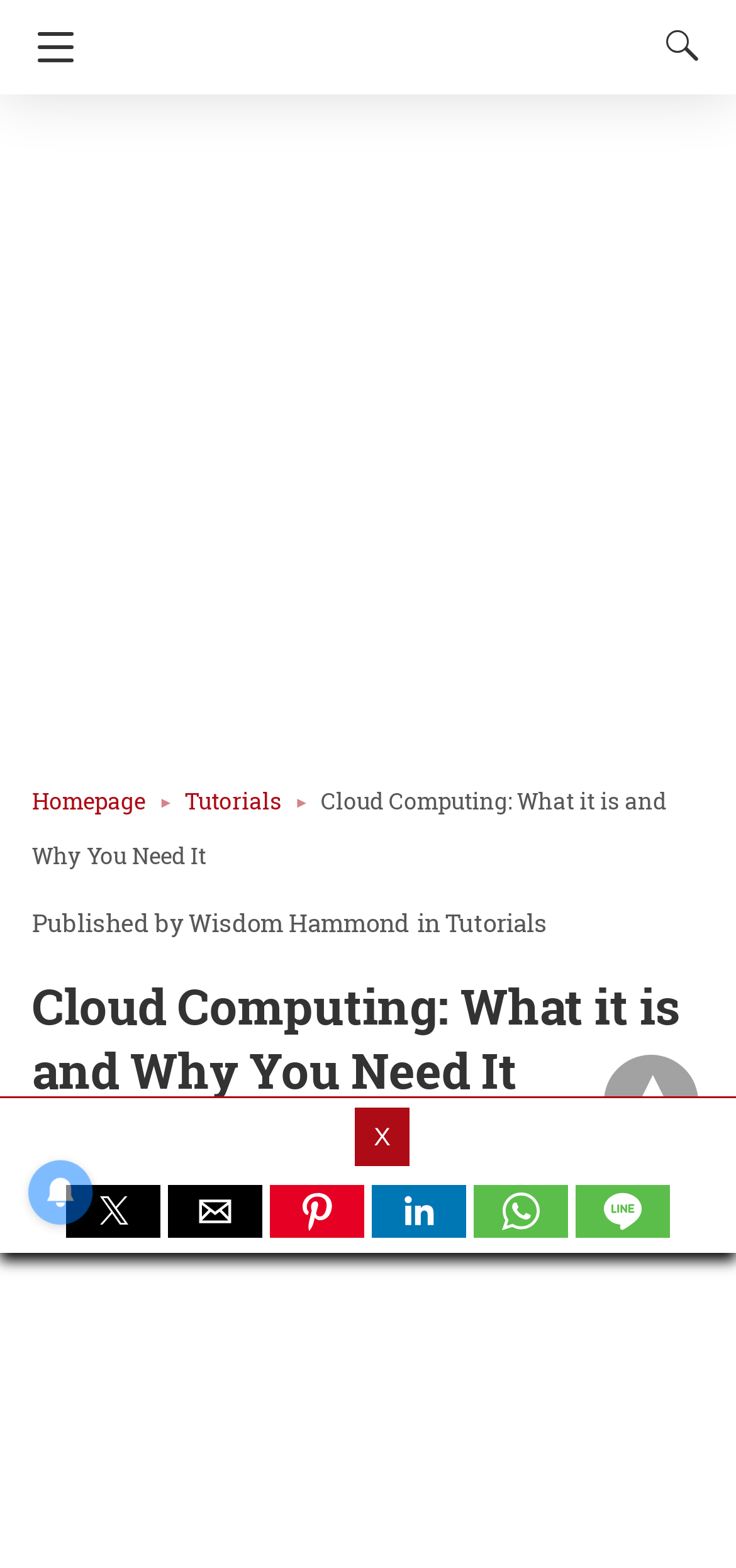Review the image closely and give a comprehensive answer to the question: What is the author of the current article?

I found the author's name 'Wisdom Hammond' mentioned below the title of the article 'Cloud Computing: What it is and Why You Need It'.